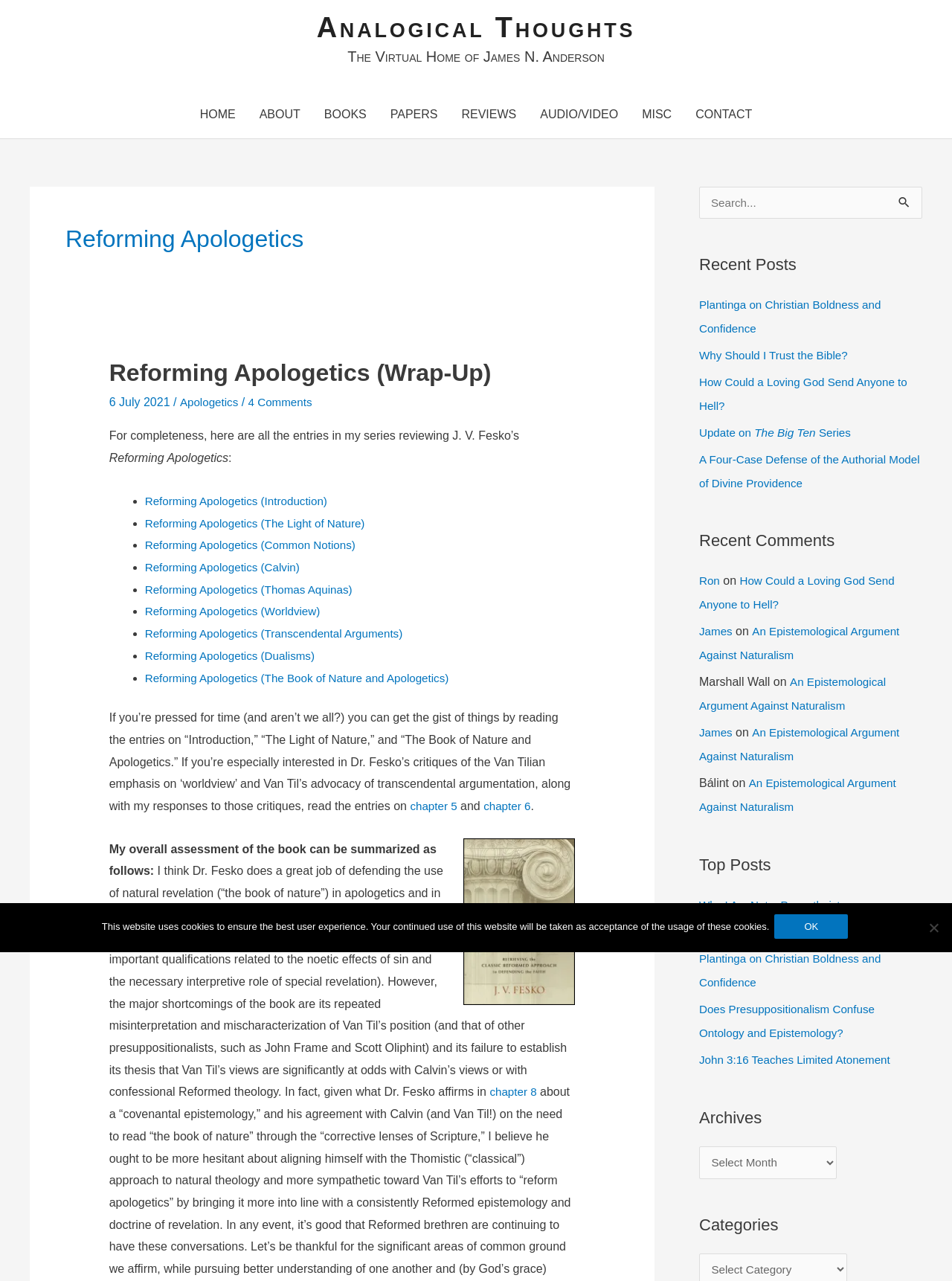Identify the bounding box coordinates for the UI element described by the following text: "Apologetics". Provide the coordinates as four float numbers between 0 and 1, in the format [left, top, right, bottom].

[0.188, 0.311, 0.253, 0.321]